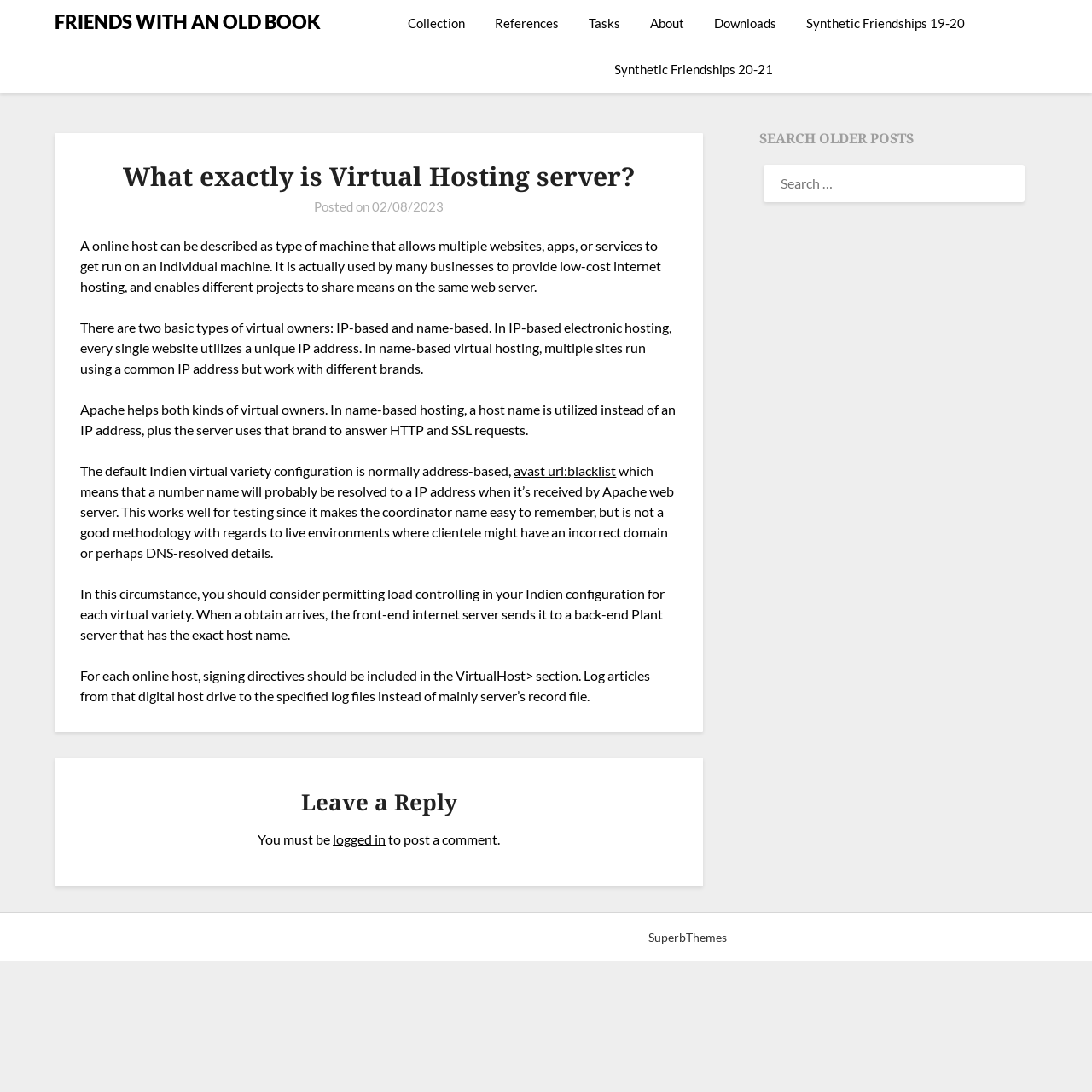Pinpoint the bounding box coordinates of the area that must be clicked to complete this instruction: "Click on the 'SuperbThemes' link".

[0.593, 0.852, 0.665, 0.865]